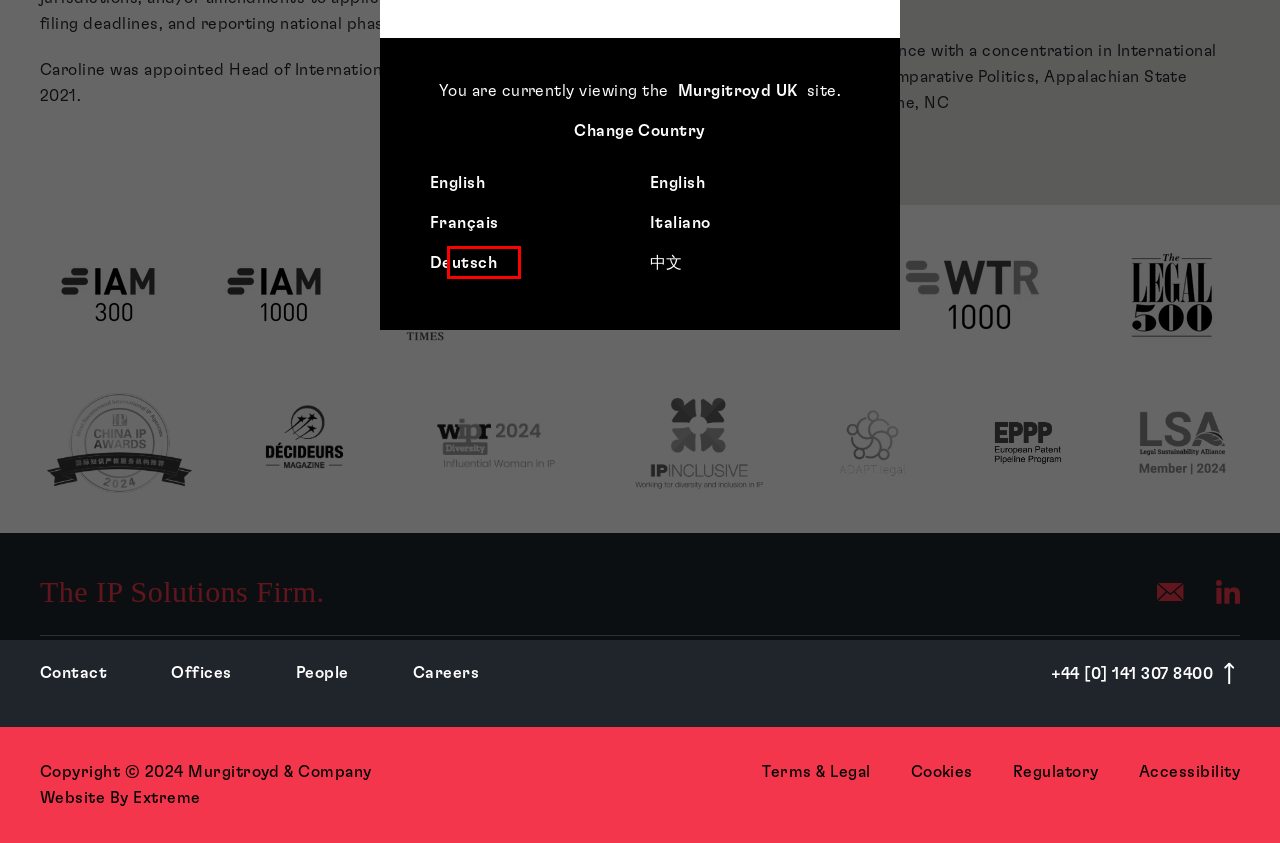You are given a screenshot depicting a webpage with a red bounding box around a UI element. Select the description that best corresponds to the new webpage after clicking the selected element. Here are the choices:
A. Murgitroyd | European Patent & Trademark Attorneys | Global IP…
B. Murgitroyd | Terms & Legal Policies
C. Murgitroyd | Cookie Policy
D. Murgitroyd | Accessibility
E. 迈创智德
F. Murgitroyd | Europäische Patent- und Markenanwälte | Experten…
G. Murgitroyd | Esperti in marchi e brevetti europei | PI internazionale
H. Extreme: Digital Marketing Agency in Harrogate, Yorkshire

F